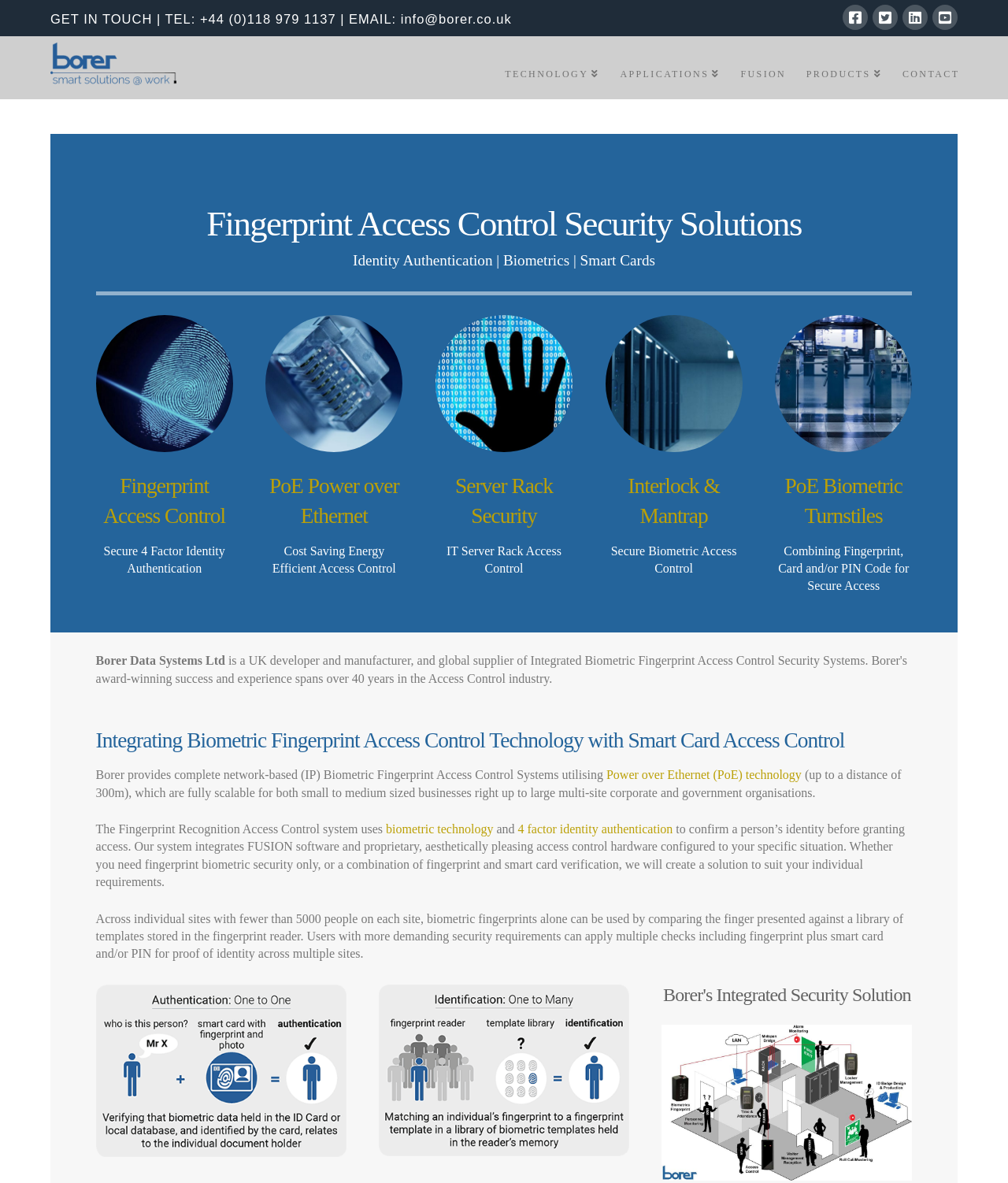Refer to the image and provide a thorough answer to this question:
What is the main topic of the webpage?

I looked at the headings and content of the webpage, and I found that the main topic is Fingerprint Access Control, which is a security system using biometric fingerprint, smart card, and/or PIN.